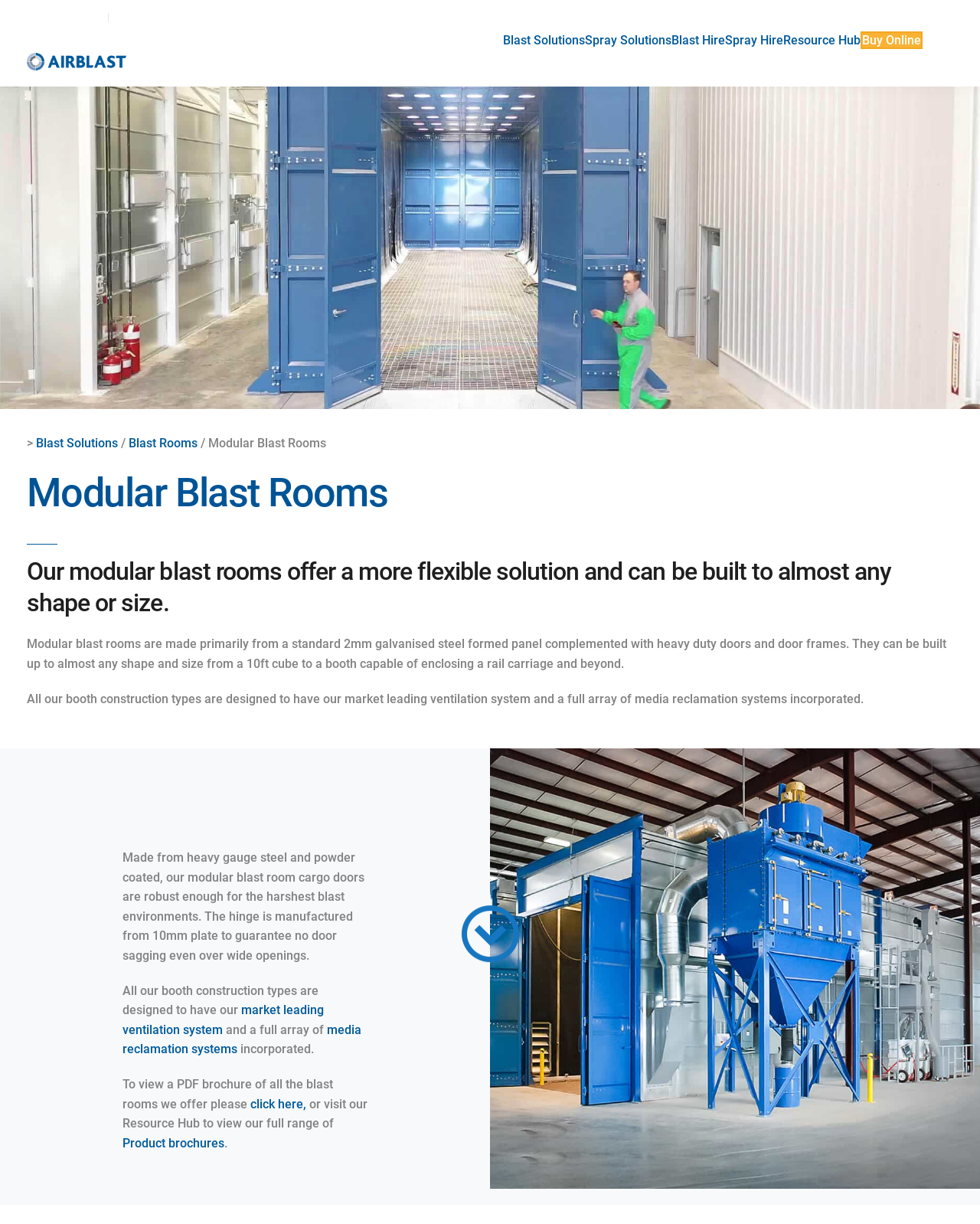Locate the bounding box coordinates of the area you need to click to fulfill this instruction: 'Contact Airblast Eurospray'. The coordinates must be in the form of four float numbers ranging from 0 to 1: [left, top, right, bottom].

[0.119, 0.009, 0.231, 0.019]